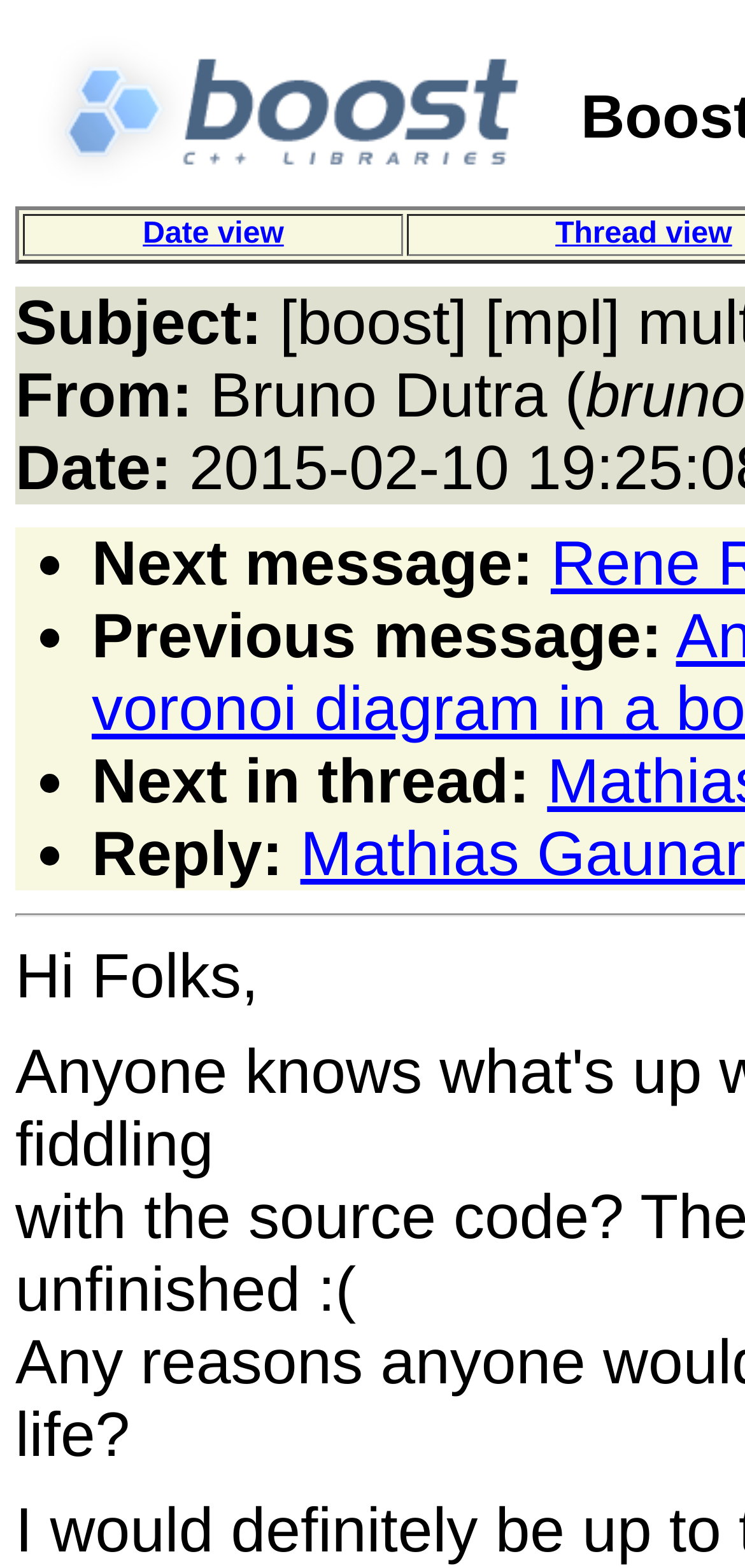Reply to the question below using a single word or brief phrase:
Who sent the message?

Bruno Dutra